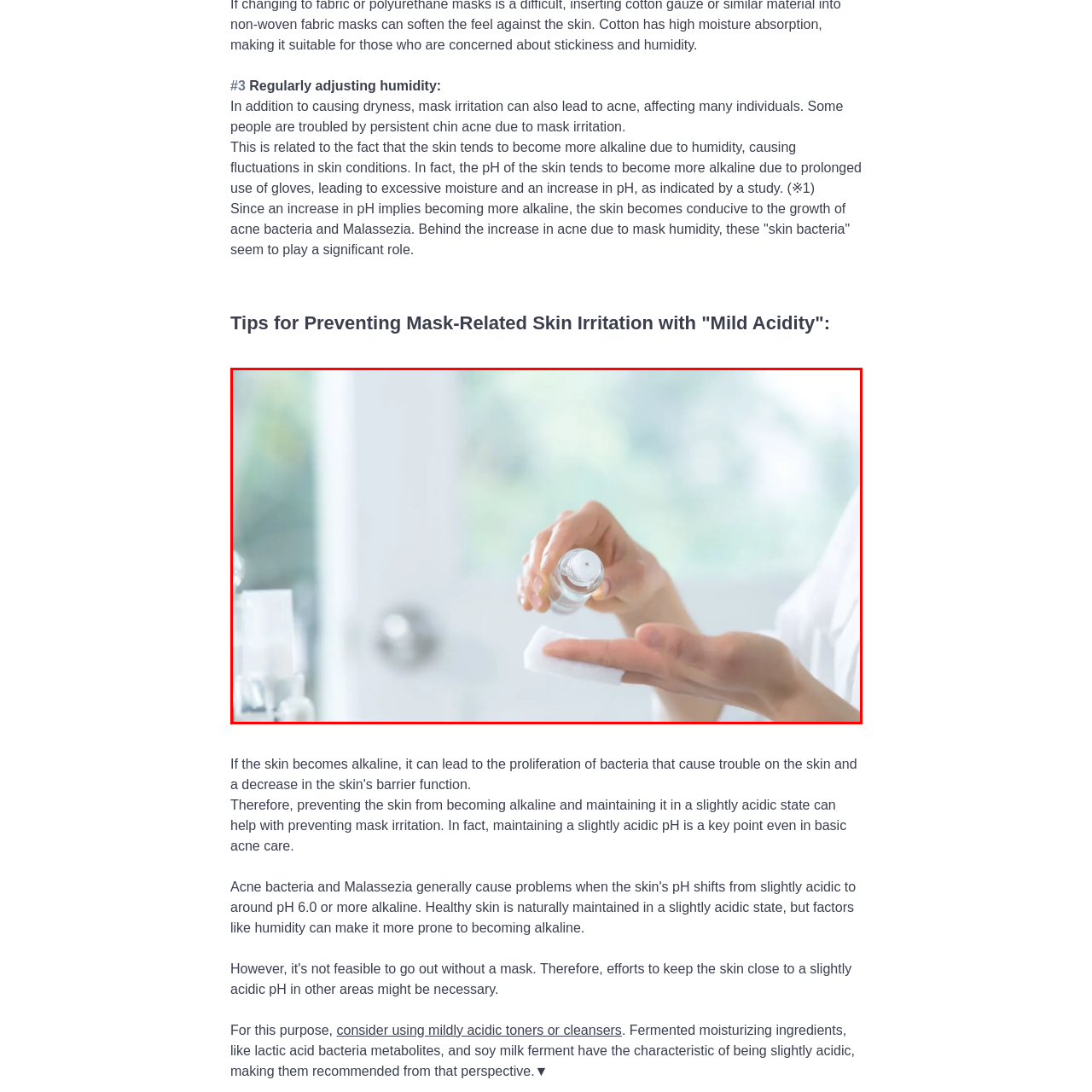What type of environment is depicted in the background?
Pay attention to the section of the image highlighted by the red bounding box and provide a comprehensive answer to the question.

The bright and airy background of the image enhances the focus on the skin care process, reflecting a soothing and clean environment that promotes healthy skin maintenance.